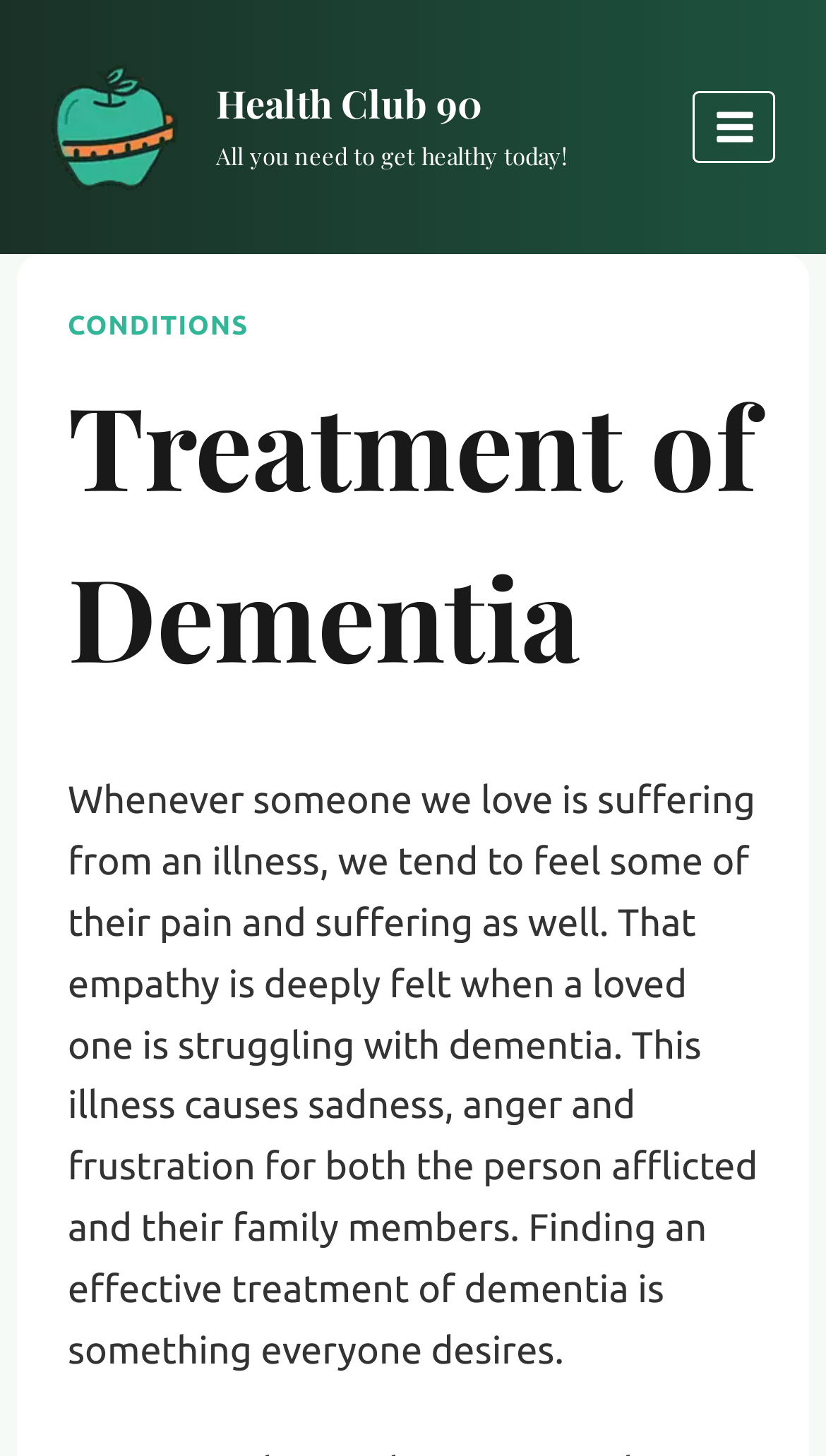What is the name of the health club?
Could you give a comprehensive explanation in response to this question?

The question asks for the name of the health club, which can be found in the link element with the text 'Health Club 90 Health Club 90 All you need to get healthy today!' and an accompanying image with the same name.